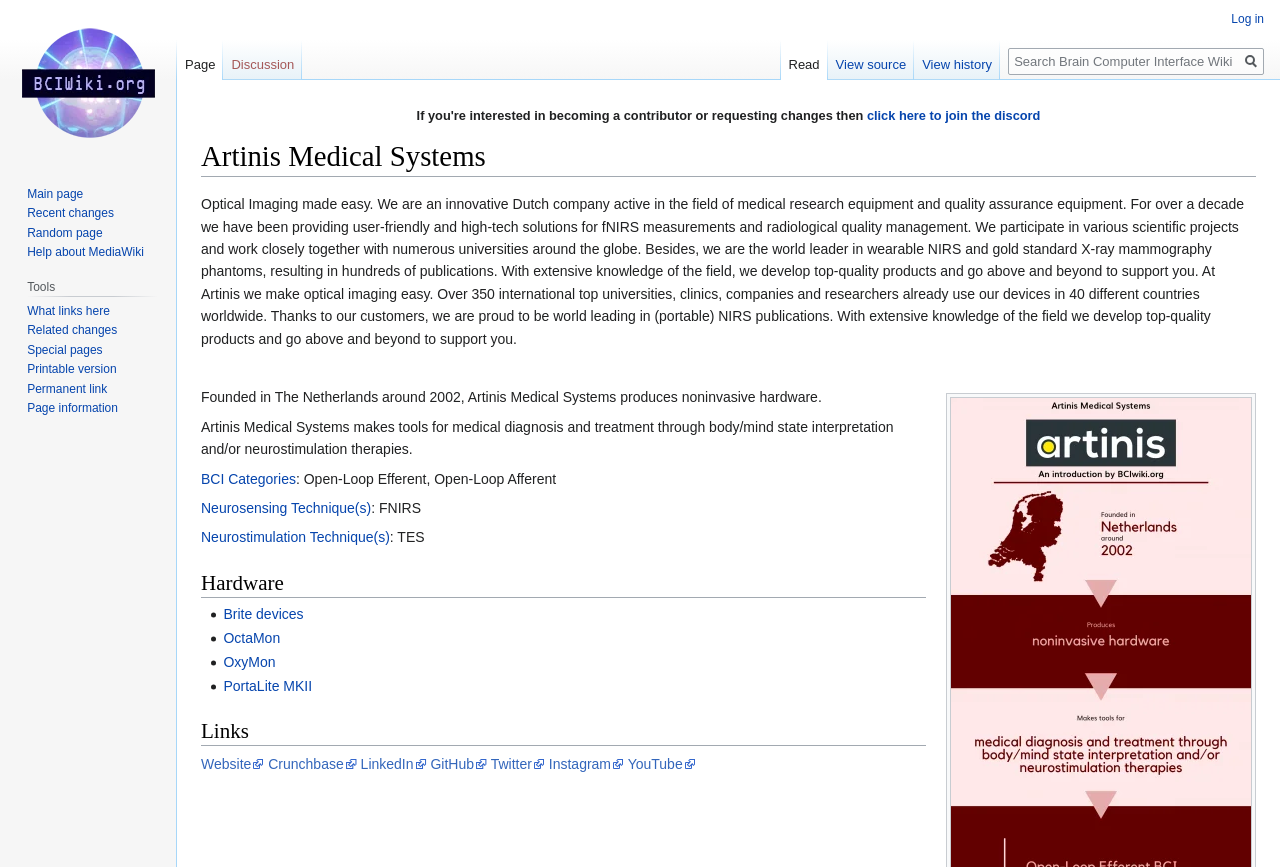Provide the text content of the webpage's main heading.

Artinis Medical Systems